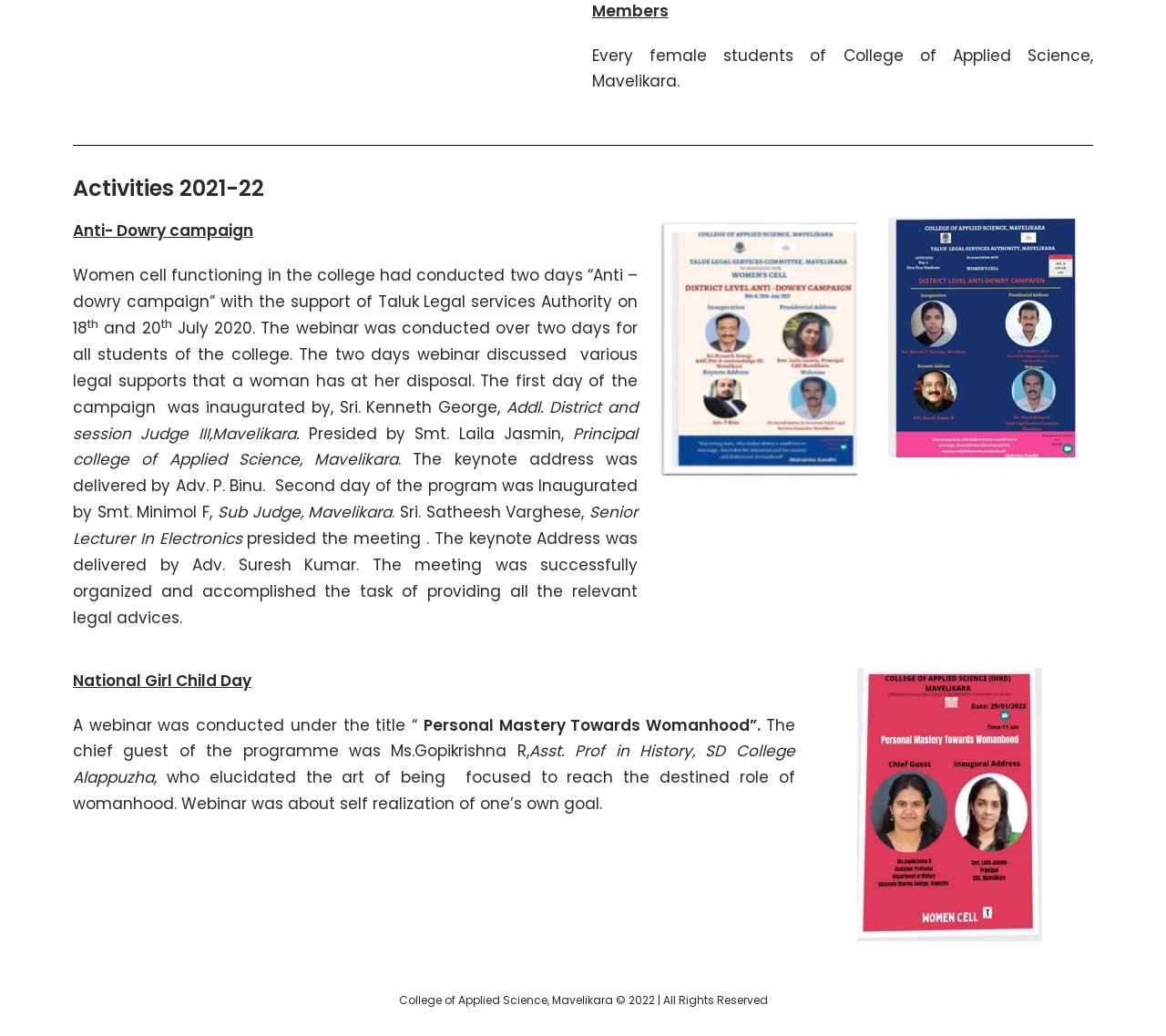Can you give a detailed response to the following question using the information from the image? What is the position of Smt. Laila Jasmin?

The answer can be found in the StaticText element with the text 'Presided by Smt. Laila Jasmin, Principal college of Applied Science, Mavelikara' which is located in the section describing the Anti-Dowry campaign. This text indicates that Smt. Laila Jasmin is the Principal of the college.